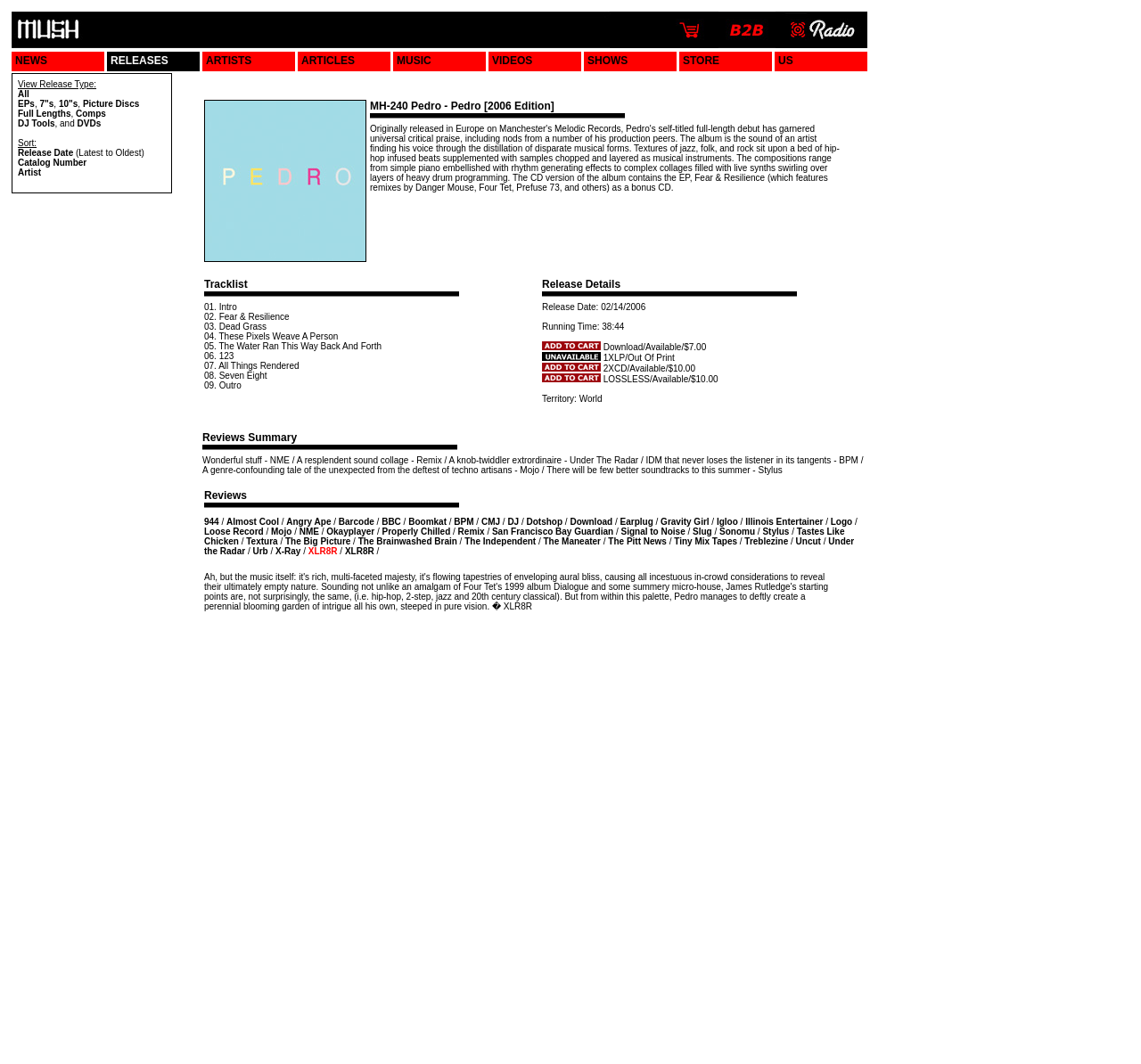Please identify the bounding box coordinates for the region that you need to click to follow this instruction: "Click on NEWS".

[0.013, 0.051, 0.041, 0.063]